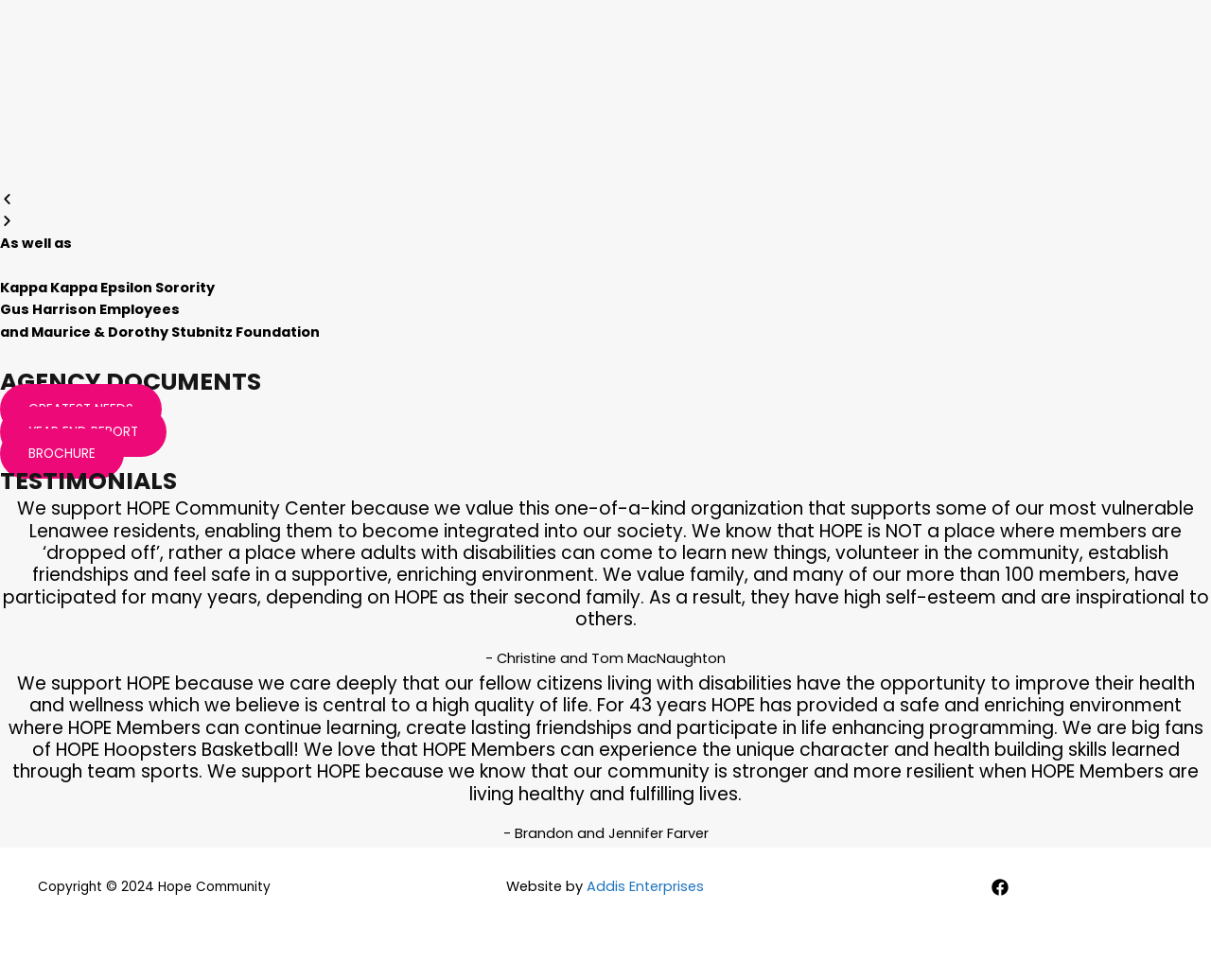What type of organization is HOPE Community Center?
Refer to the image and provide a detailed answer to the question.

Based on the webpage content, HOPE Community Center appears to be a support organization for adults with disabilities, providing a safe and enriching environment for them to learn, volunteer, and establish friendships.